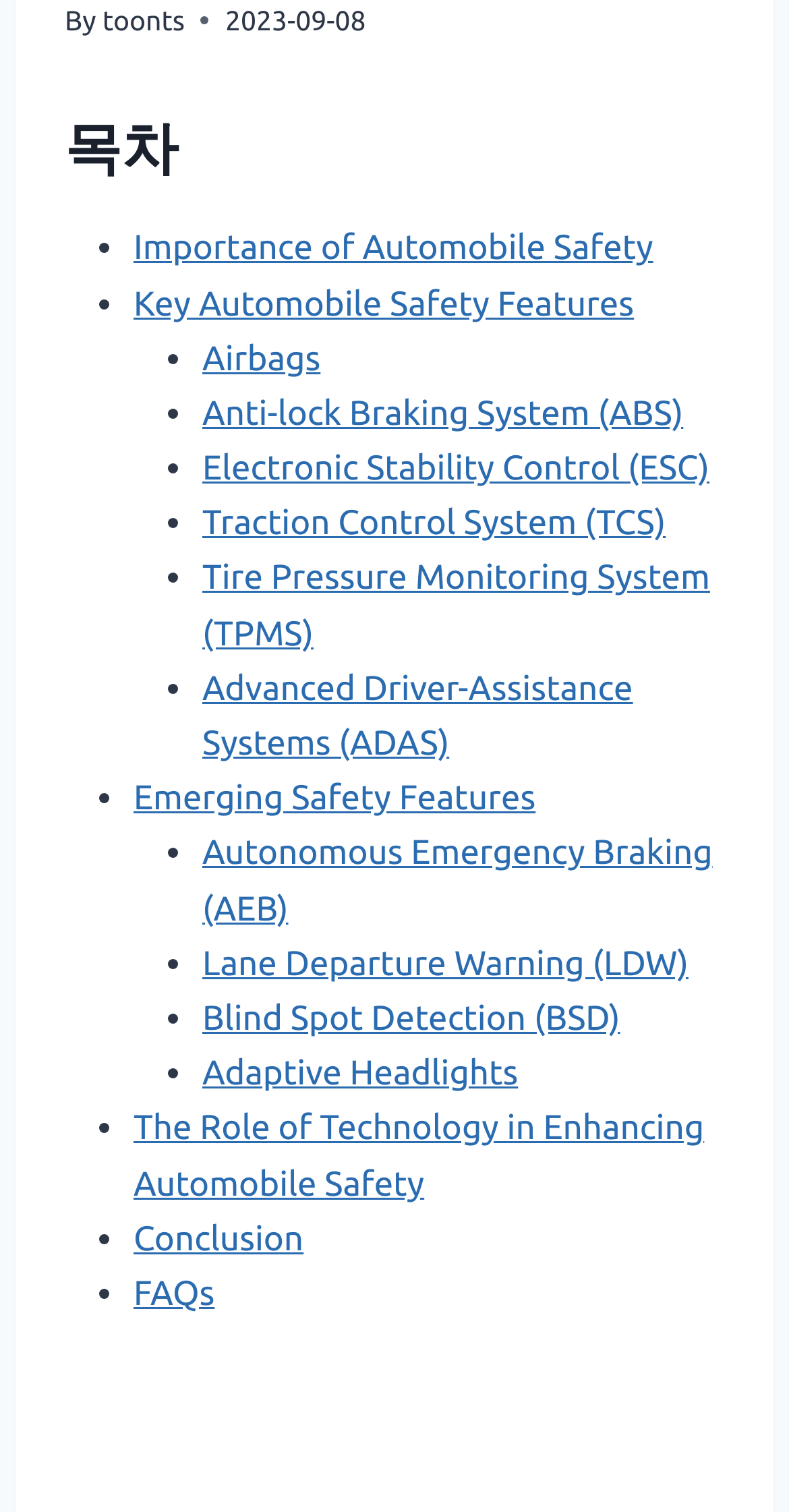Respond with a single word or phrase to the following question:
What is the title of the second section in the webpage?

Importance of Automobile Safety